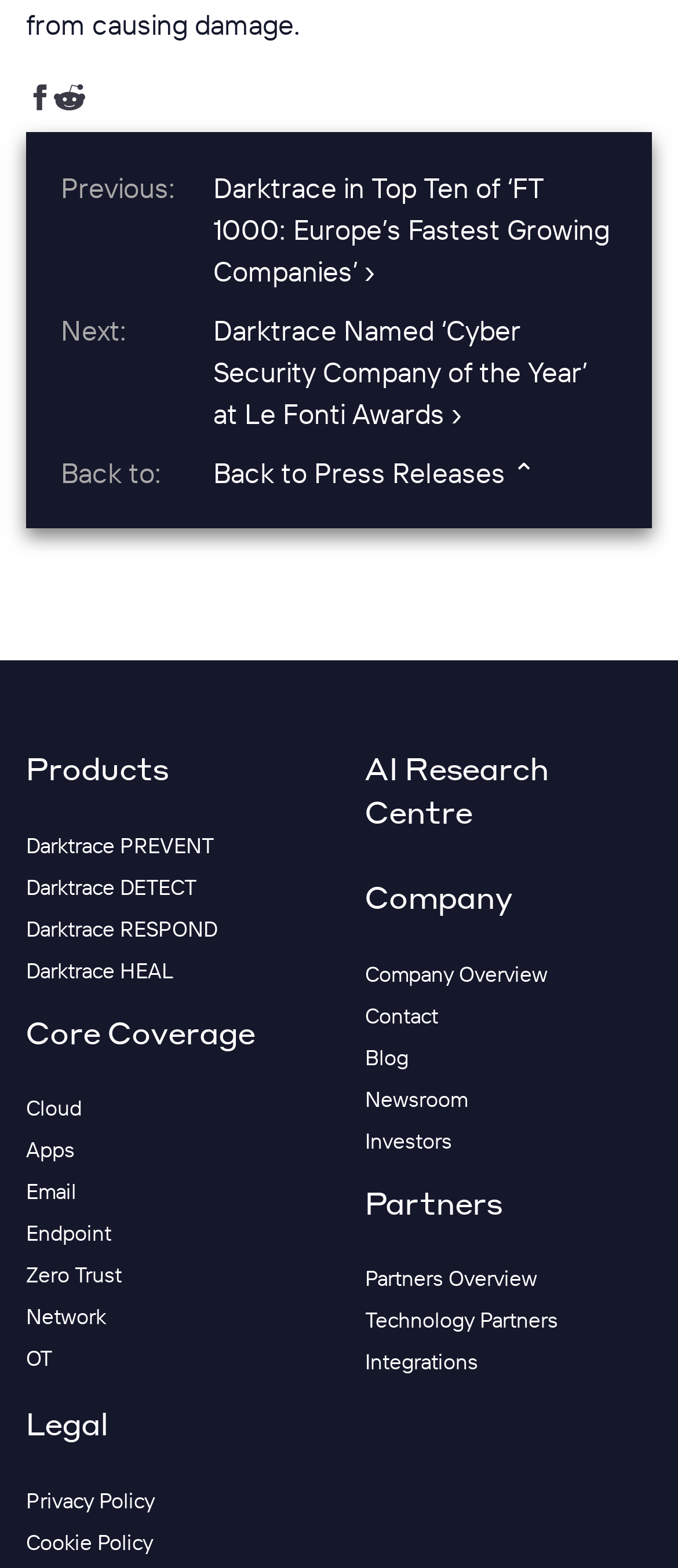Given the description: "Cookie Policy", determine the bounding box coordinates of the UI element. The coordinates should be formatted as four float numbers between 0 and 1, [left, top, right, bottom].

[0.038, 0.975, 0.226, 0.992]